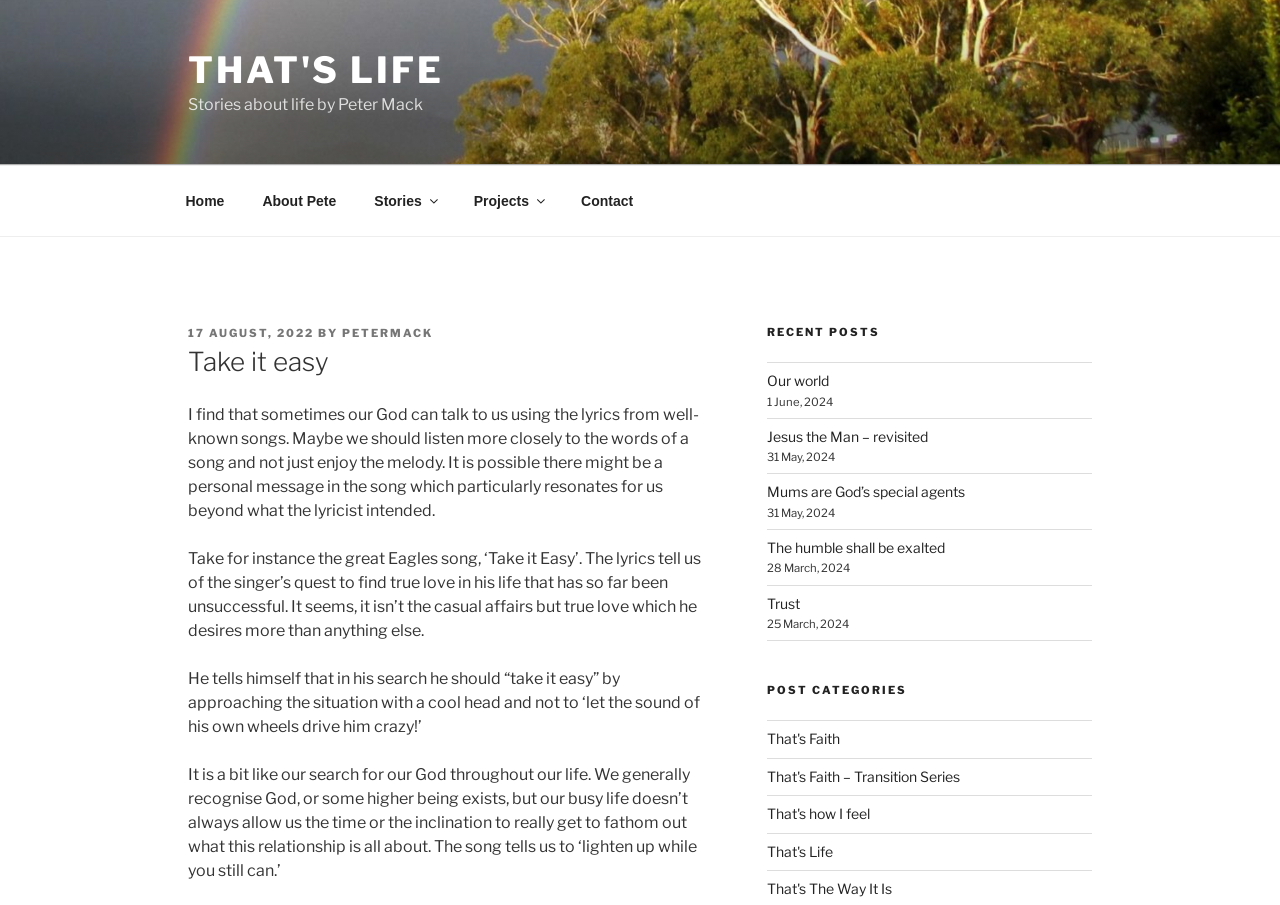Identify the bounding box coordinates for the UI element described as: "petermack".

[0.267, 0.36, 0.338, 0.376]